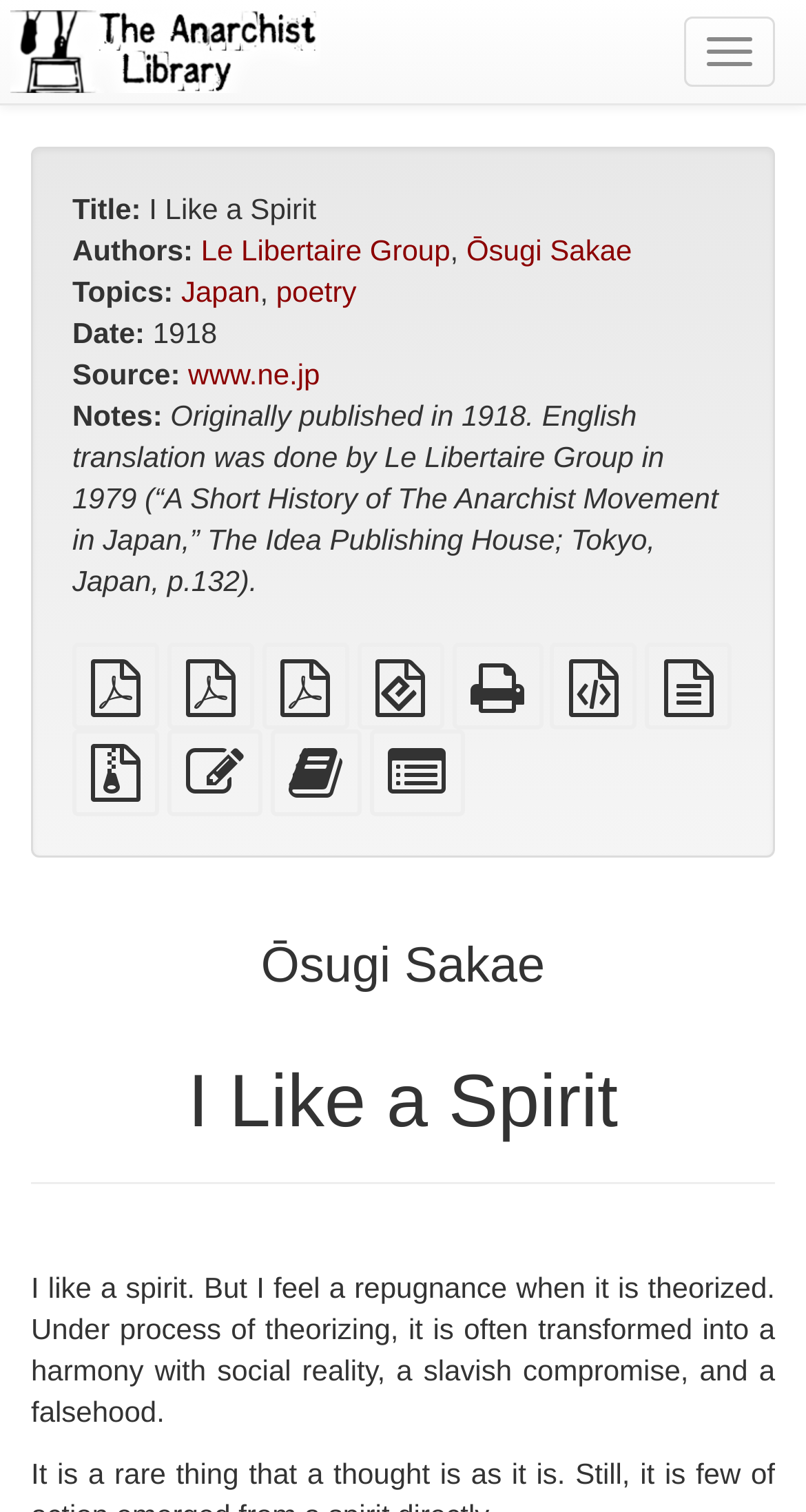Using the provided element description "Toggle navigation", determine the bounding box coordinates of the UI element.

[0.849, 0.011, 0.962, 0.057]